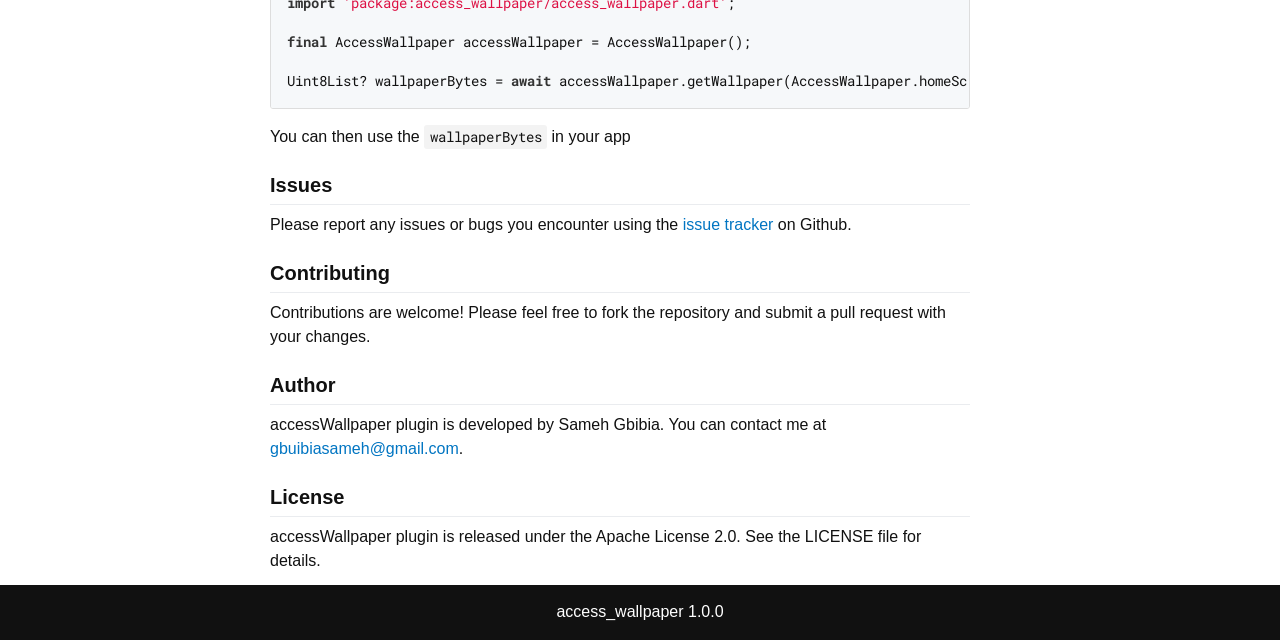Extract the bounding box for the UI element that matches this description: "Stylist Log In".

None